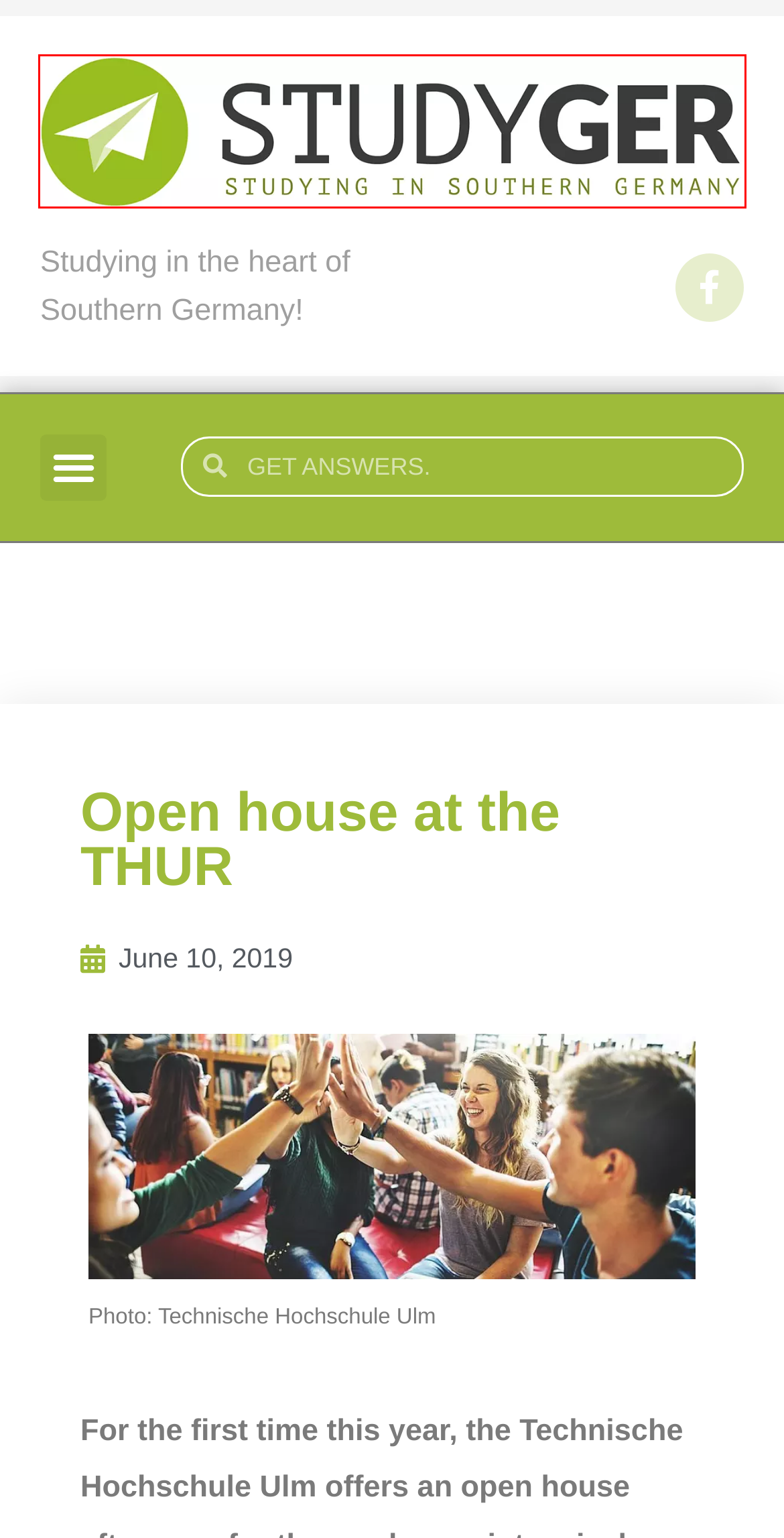Examine the screenshot of the webpage, which has a red bounding box around a UI element. Select the webpage description that best fits the new webpage after the element inside the red bounding box is clicked. Here are the choices:
A. Studying in the heart of Southern Germany | studyger.com
B. Hochschulzentrum Memmingen | studyger.com
C. privacy | studyger.com
D. Universität Ulm | studyger.com
E. StudyGer – Study locations | studyger.com
F. Student from Vietnam receives DAAD prize for outstanding achievements | studyger.com
G. Zeppelin University | studyger.com
H. Initiators | studyger.com

A